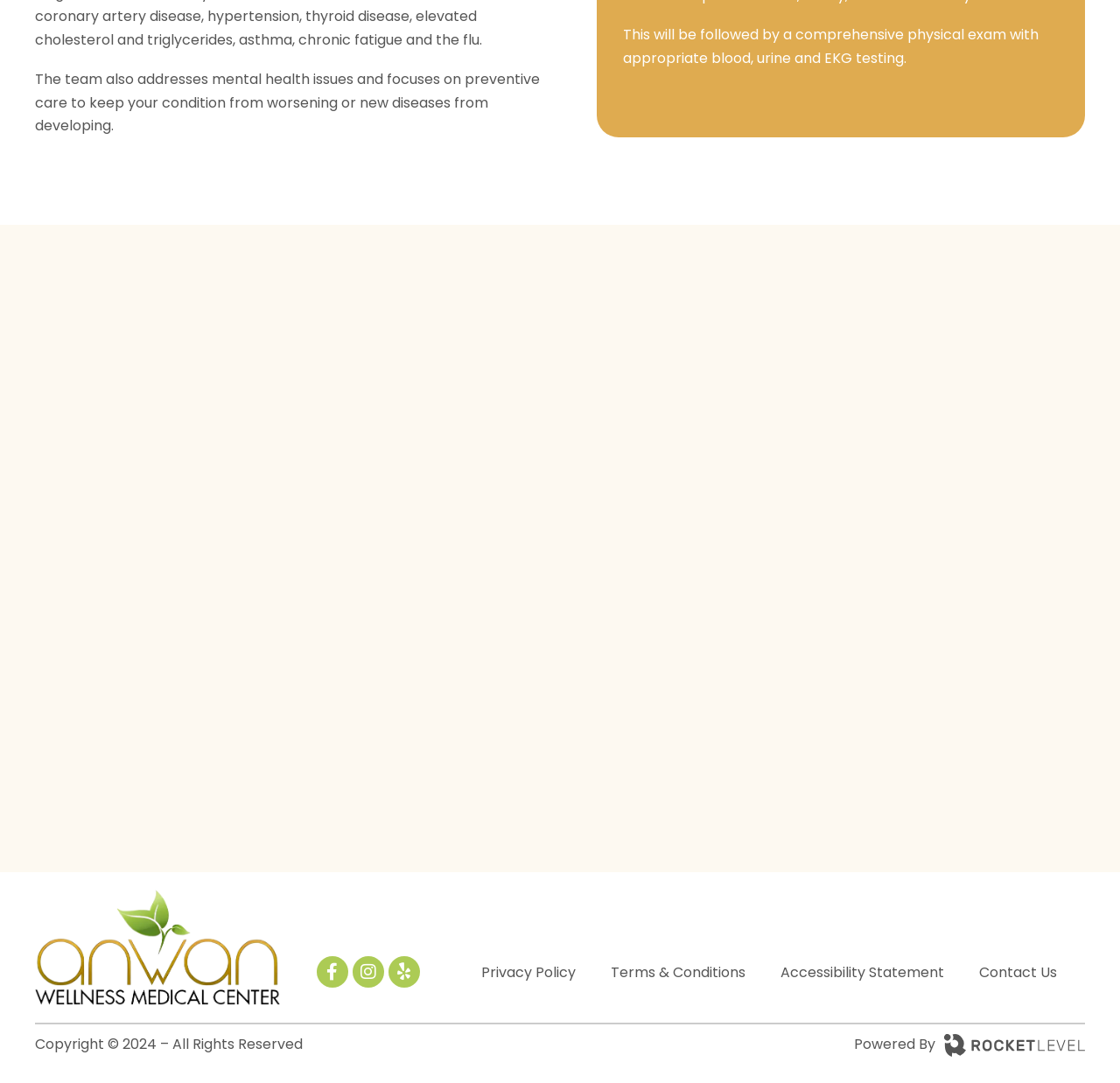Find the bounding box coordinates of the clickable area that will achieve the following instruction: "View Privacy Policy".

[0.414, 0.876, 0.53, 0.92]